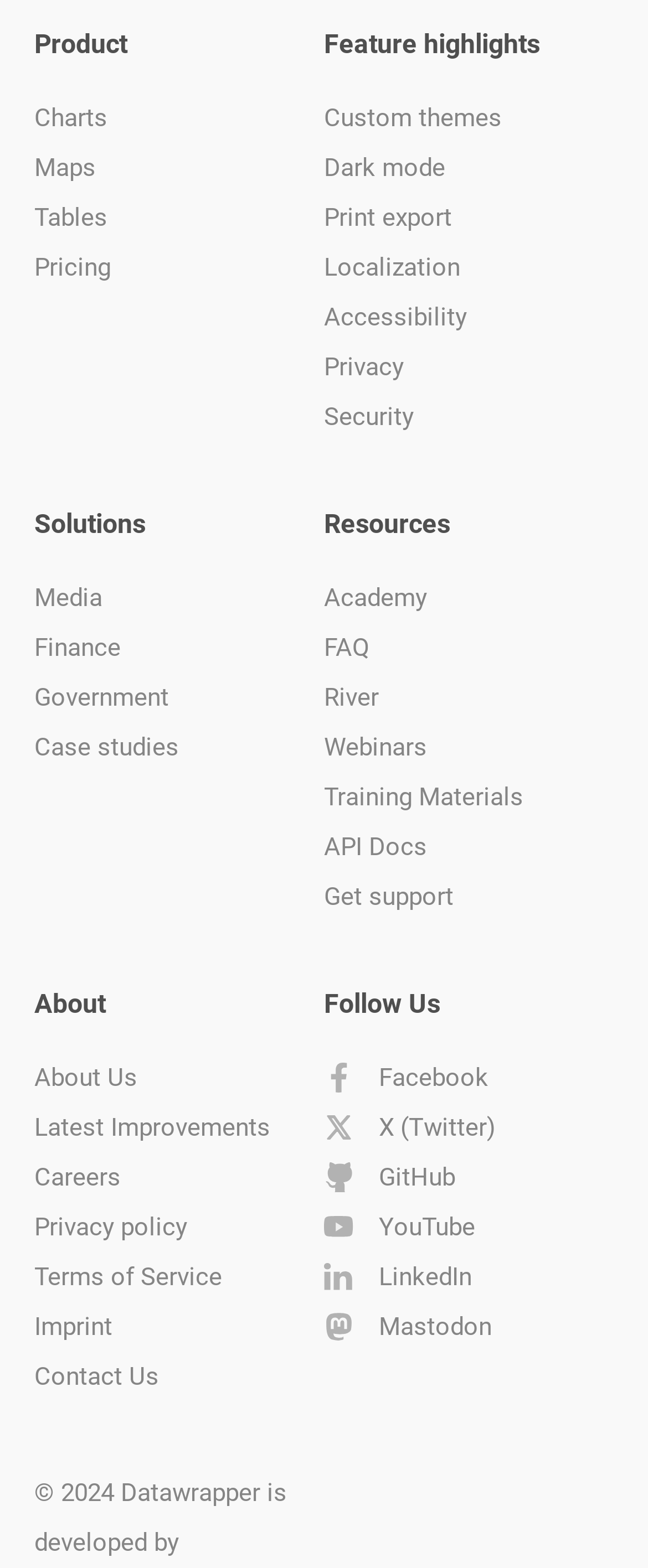Find the bounding box coordinates of the element you need to click on to perform this action: 'Follow on Facebook'. The coordinates should be represented by four float values between 0 and 1, in the format [left, top, right, bottom].

[0.5, 0.672, 0.947, 0.704]